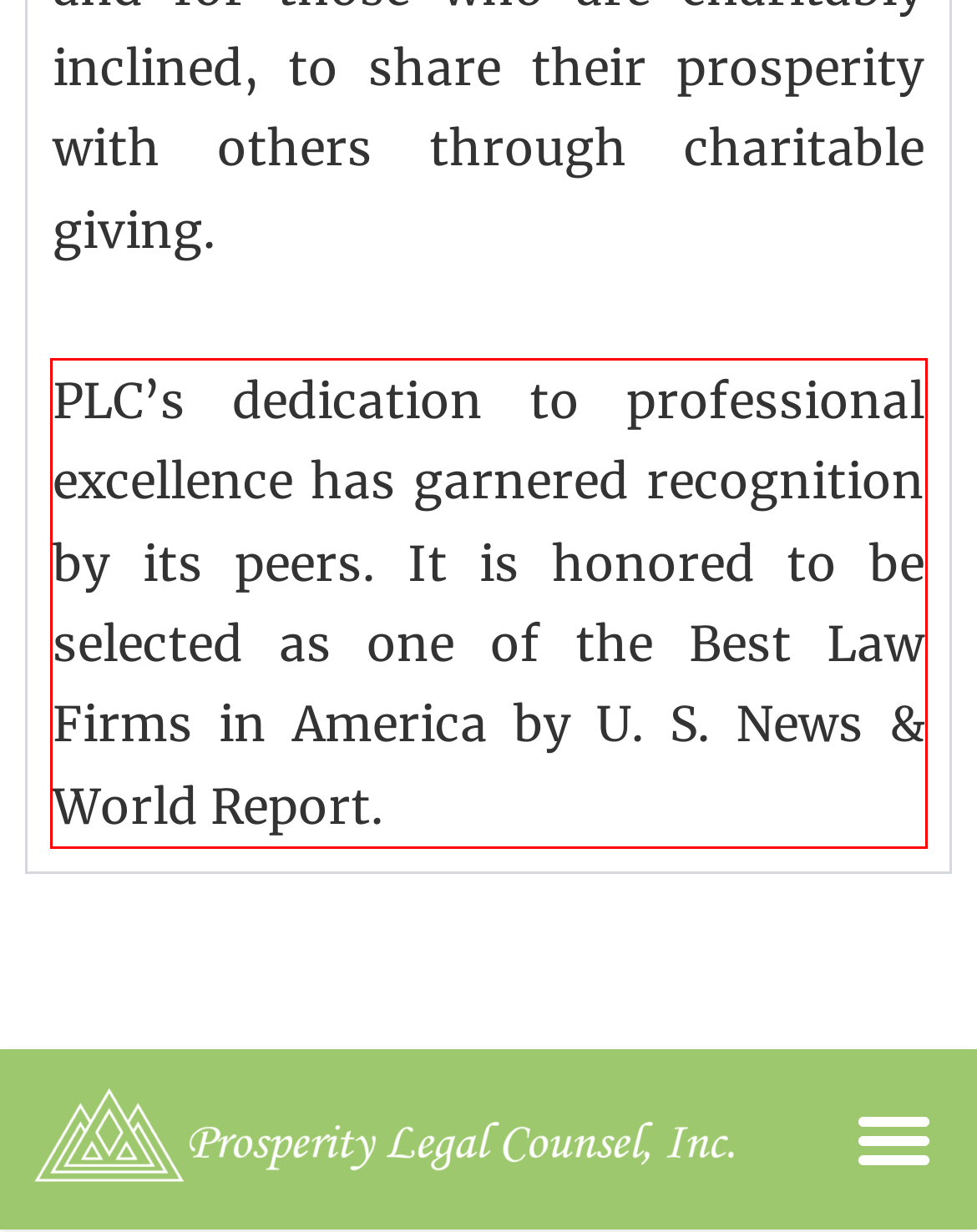Analyze the screenshot of a webpage where a red rectangle is bounding a UI element. Extract and generate the text content within this red bounding box.

PLC’s dedication to professional excellence has garnered recognition by its peers. It is honored to be selected as one of the Best Law Firms in America by U. S. News & World Report.